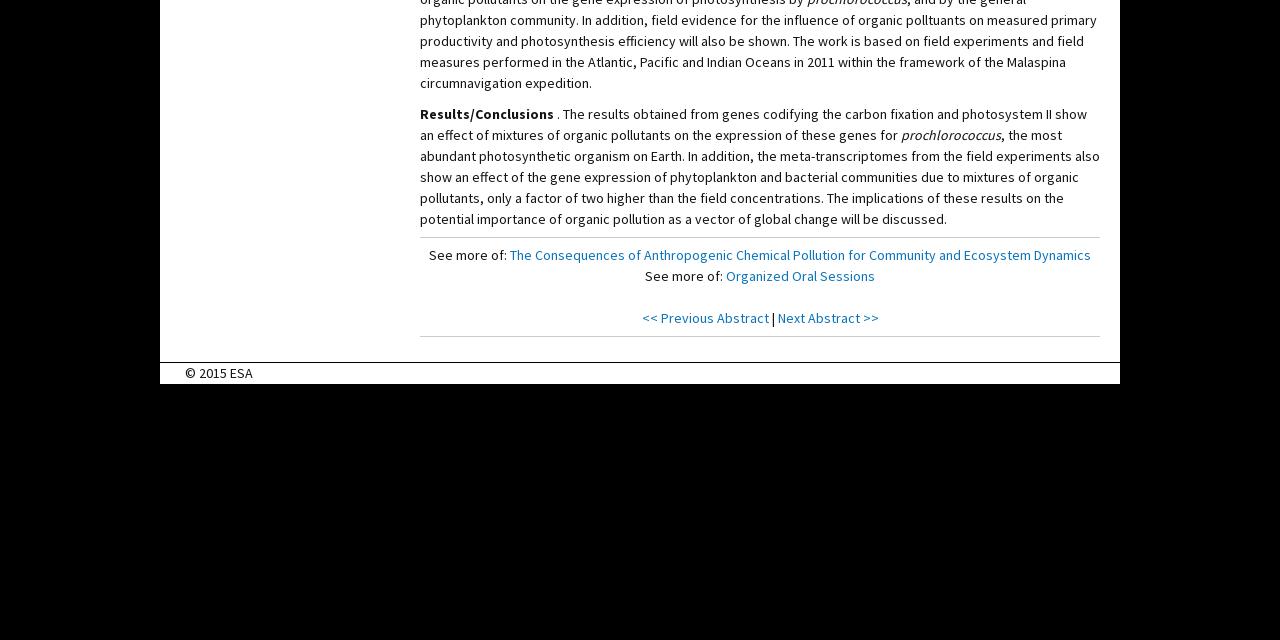Determine the bounding box for the UI element described here: "Next Abstract >>".

[0.607, 0.483, 0.686, 0.511]